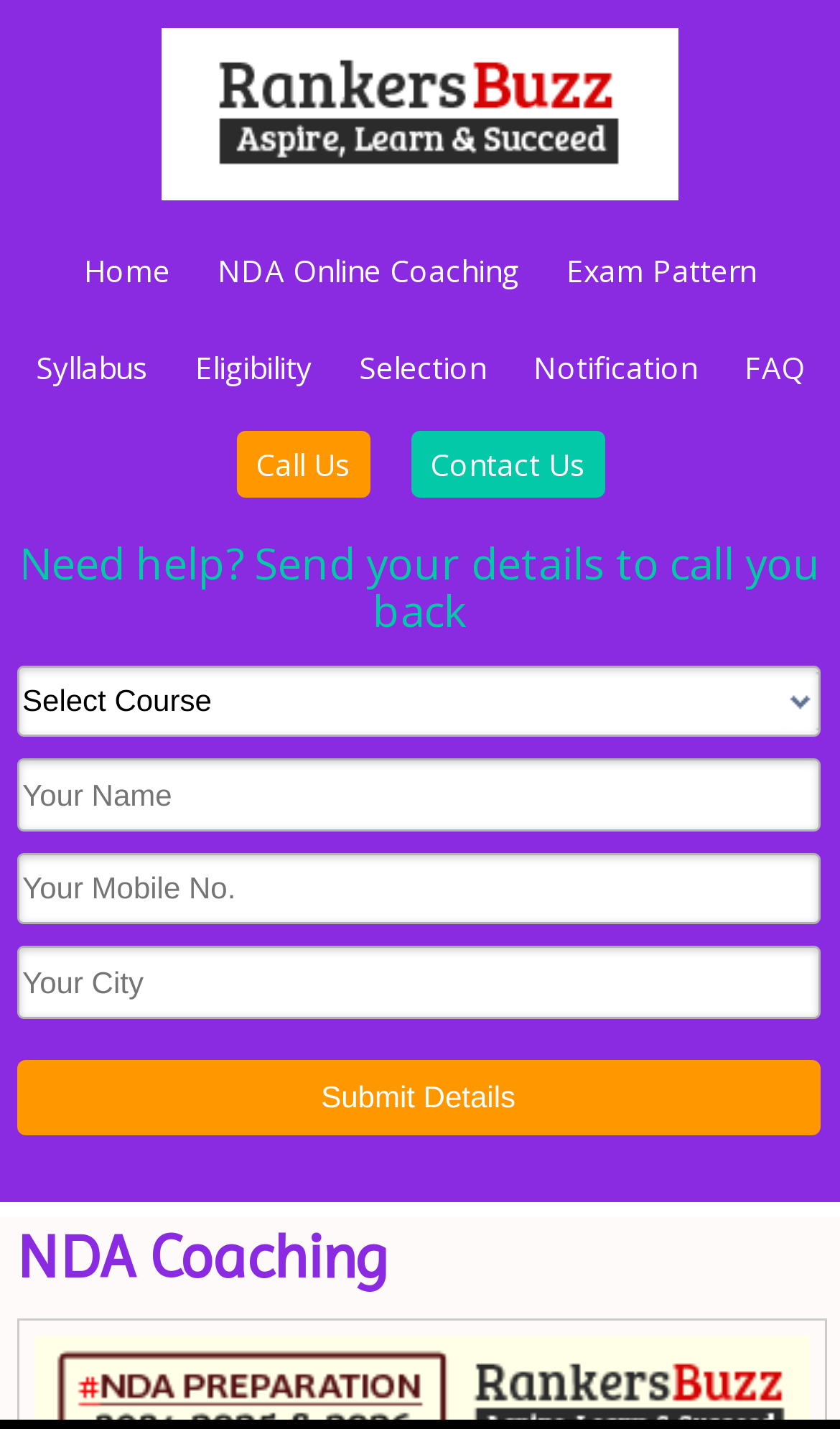Could you specify the bounding box coordinates for the clickable section to complete the following instruction: "Click on NDA Online Coaching"?

[0.236, 0.175, 0.641, 0.204]